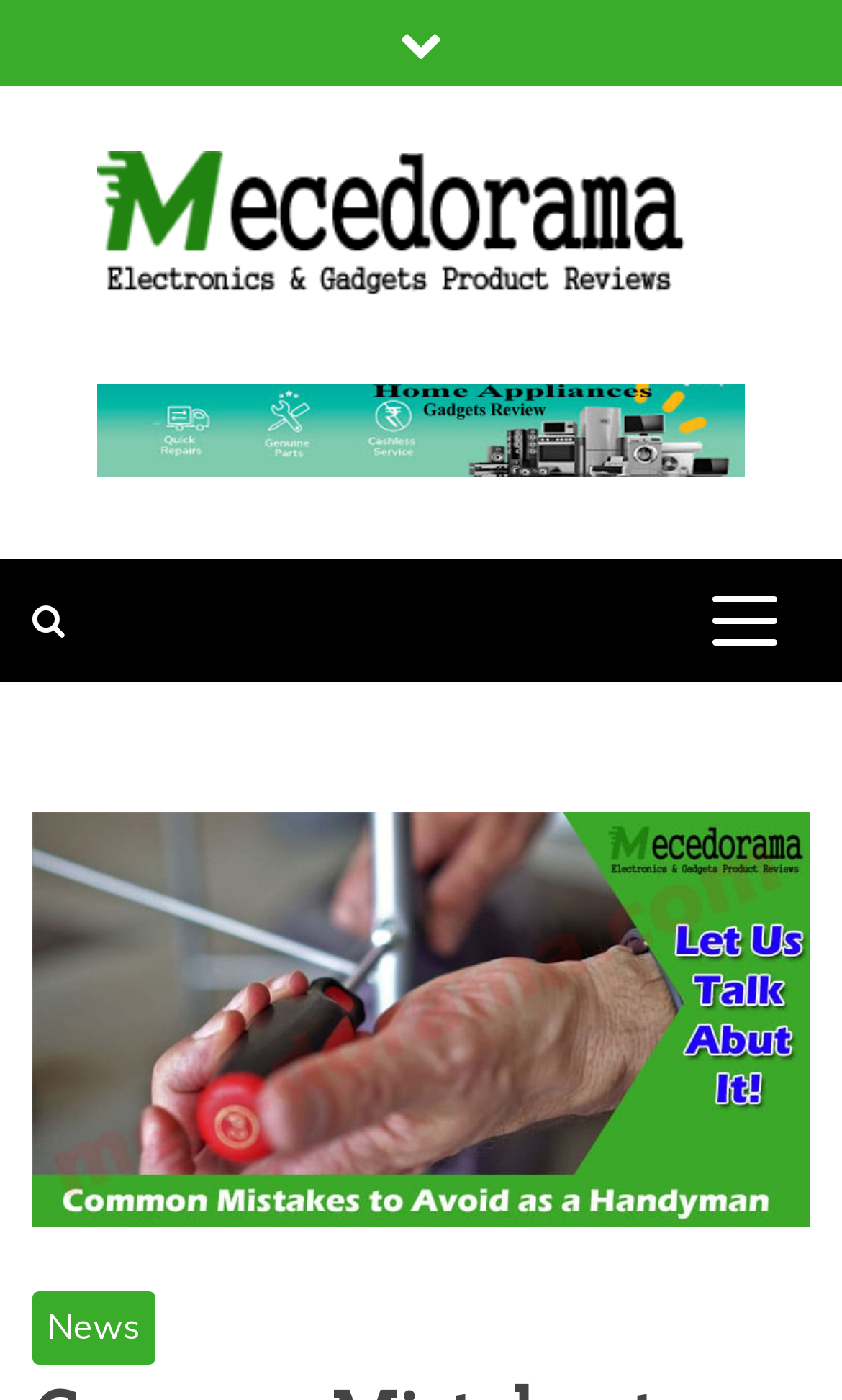Determine and generate the text content of the webpage's headline.

Common Mistakes to Avoid as a Handyman {July 2021} Read It!